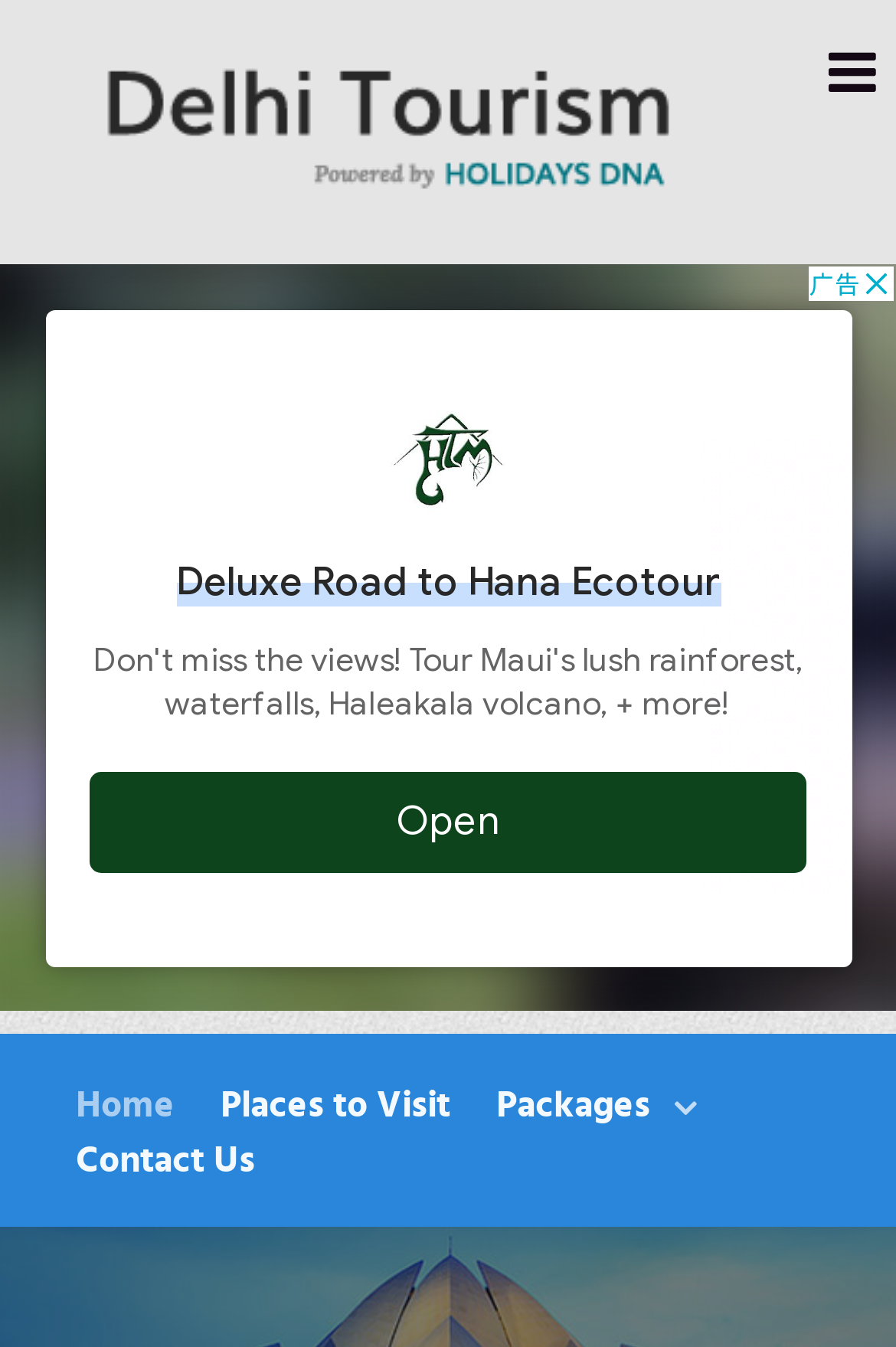What is the purpose of the iframe at the top of the webpage?
Carefully analyze the image and provide a thorough answer to the question.

The iframe at the top of the webpage, with a bounding box coordinate of [0.0, 0.196, 1.0, 0.75], is used to display an advertisement.